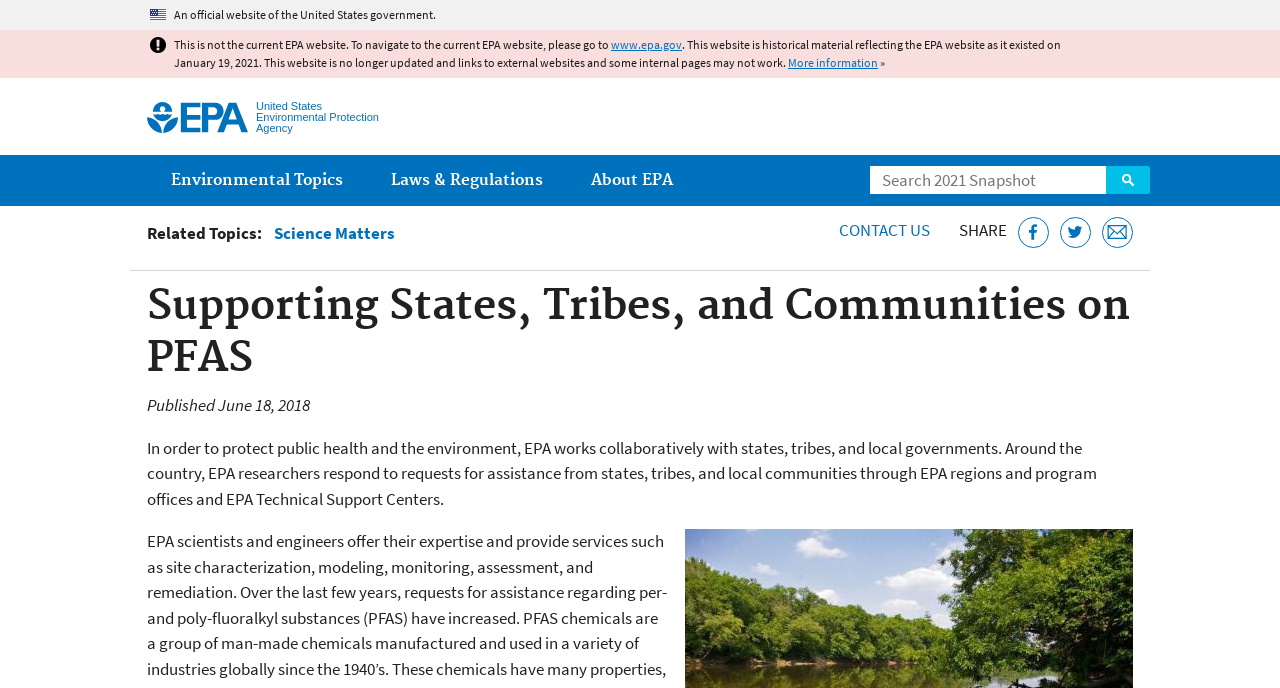Can you find the bounding box coordinates for the element that needs to be clicked to execute this instruction: "Jump to main content"? The coordinates should be given as four float numbers between 0 and 1, i.e., [left, top, right, bottom].

[0.412, 0.0, 0.588, 0.044]